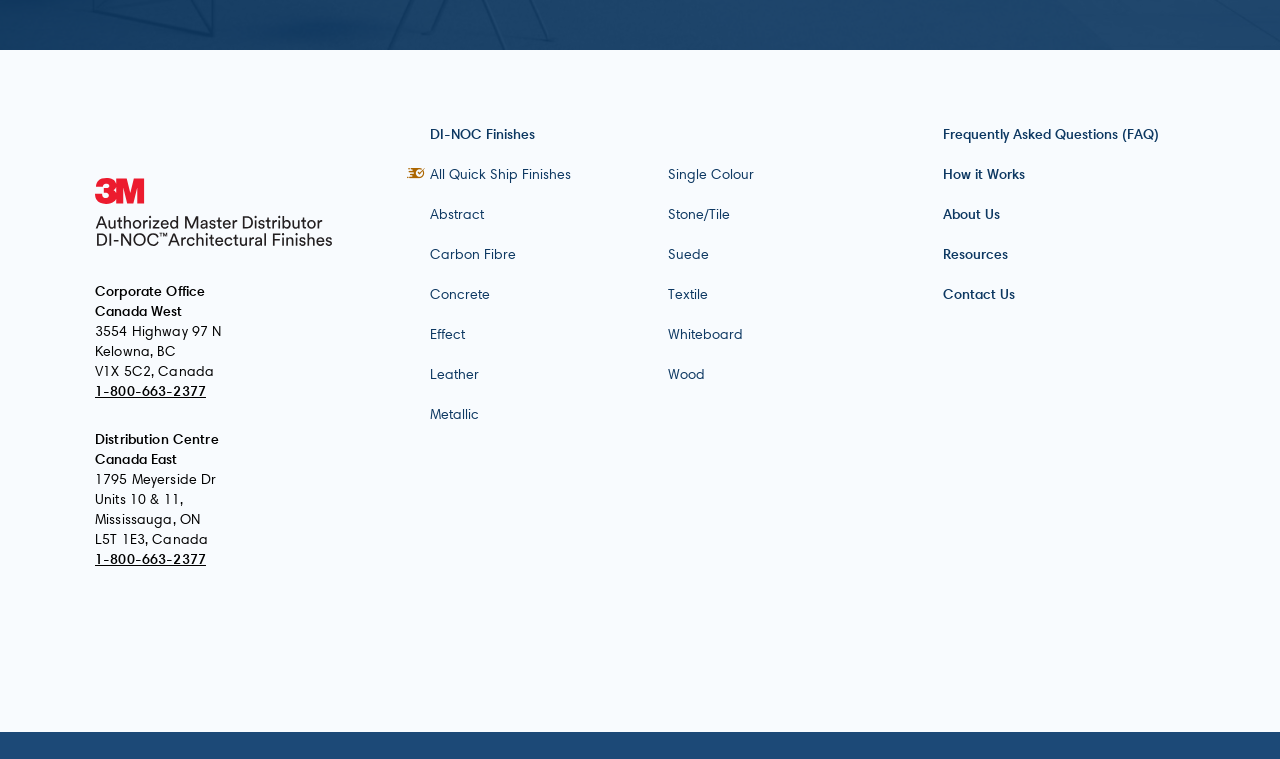Determine the bounding box coordinates for the area that needs to be clicked to fulfill this task: "Click the 'DI-NOC Finishes' button". The coordinates must be given as four float numbers between 0 and 1, i.e., [left, top, right, bottom].

[0.324, 0.151, 0.683, 0.203]